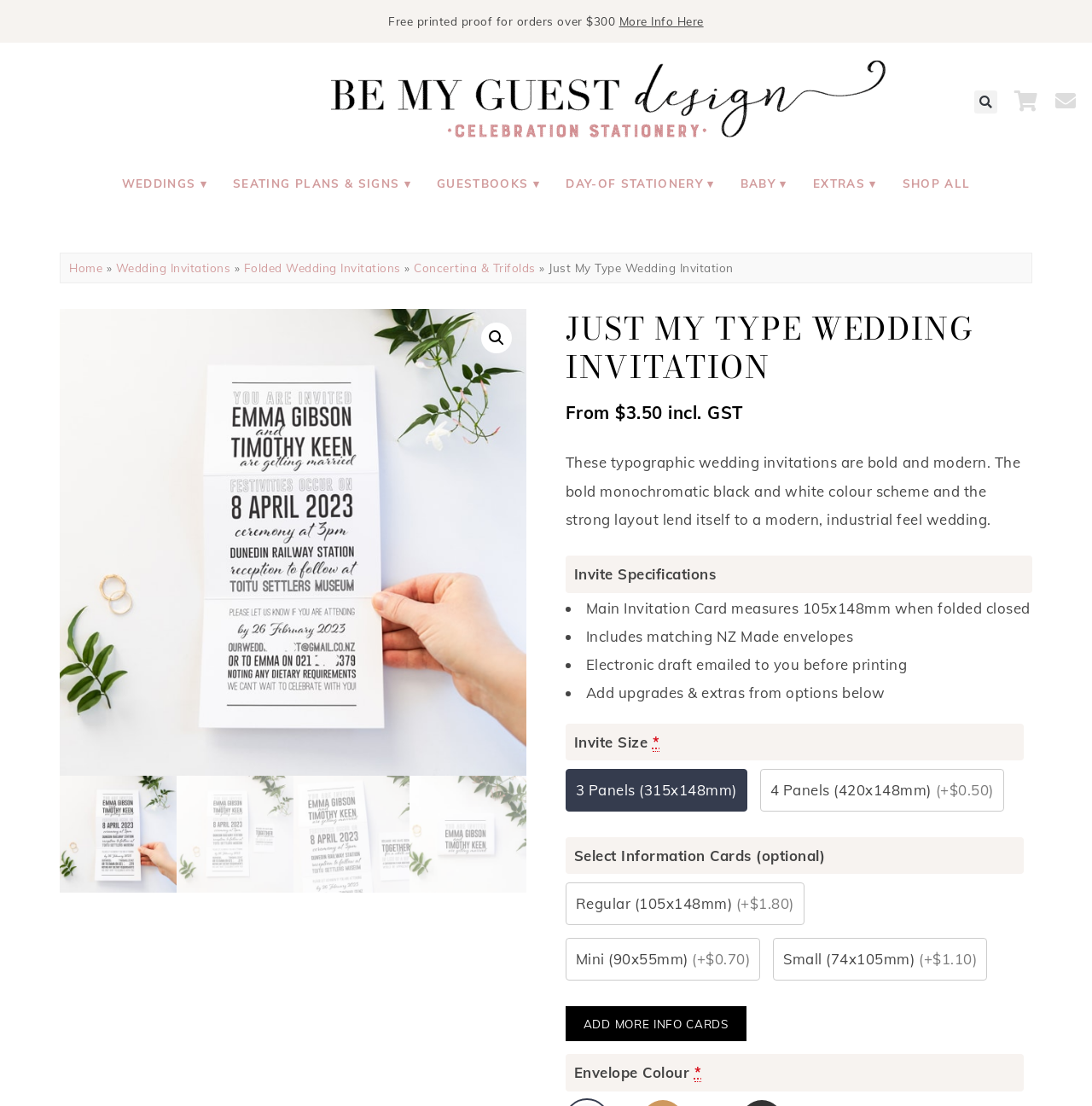Find the bounding box coordinates of the element to click in order to complete the given instruction: "View Concertina & Trifolds wedding invitations."

[0.379, 0.235, 0.491, 0.248]